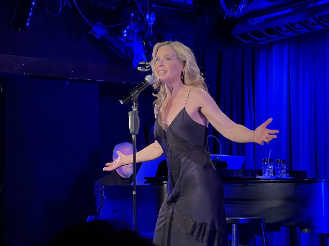Create an exhaustive description of the image.

In a captivating performance at a vibrant venue, a talented singer passionately engages with the audience. Clad in an elegant dark dress with delicate straps, she stands center stage, illuminated by striking blue lighting that enhances the mood. Her expressive gesture, with arms outstretched, conveys emotion and connection, while her lively facial expression suggests a deep immersion in the moment. In the background, a pianist is partially visible, adding a musical backdrop to her dynamic presence. The overall atmosphere of the scene reflects the excitement of live performance, celebrating artistry and the shared experience between the performer and the audience.